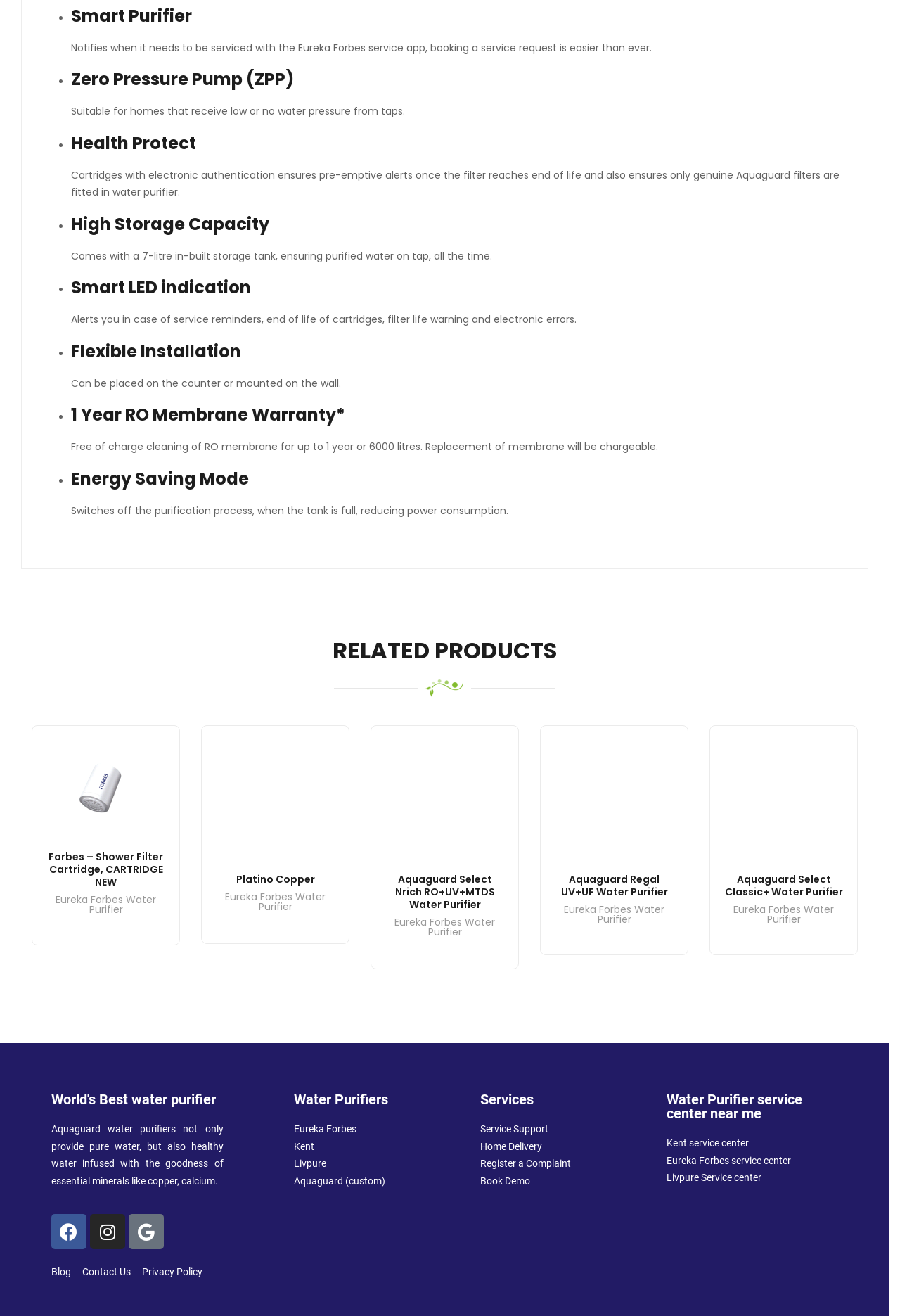Locate the bounding box coordinates of the segment that needs to be clicked to meet this instruction: "View 'Aquaguard' product details".

[0.052, 0.562, 0.184, 0.636]